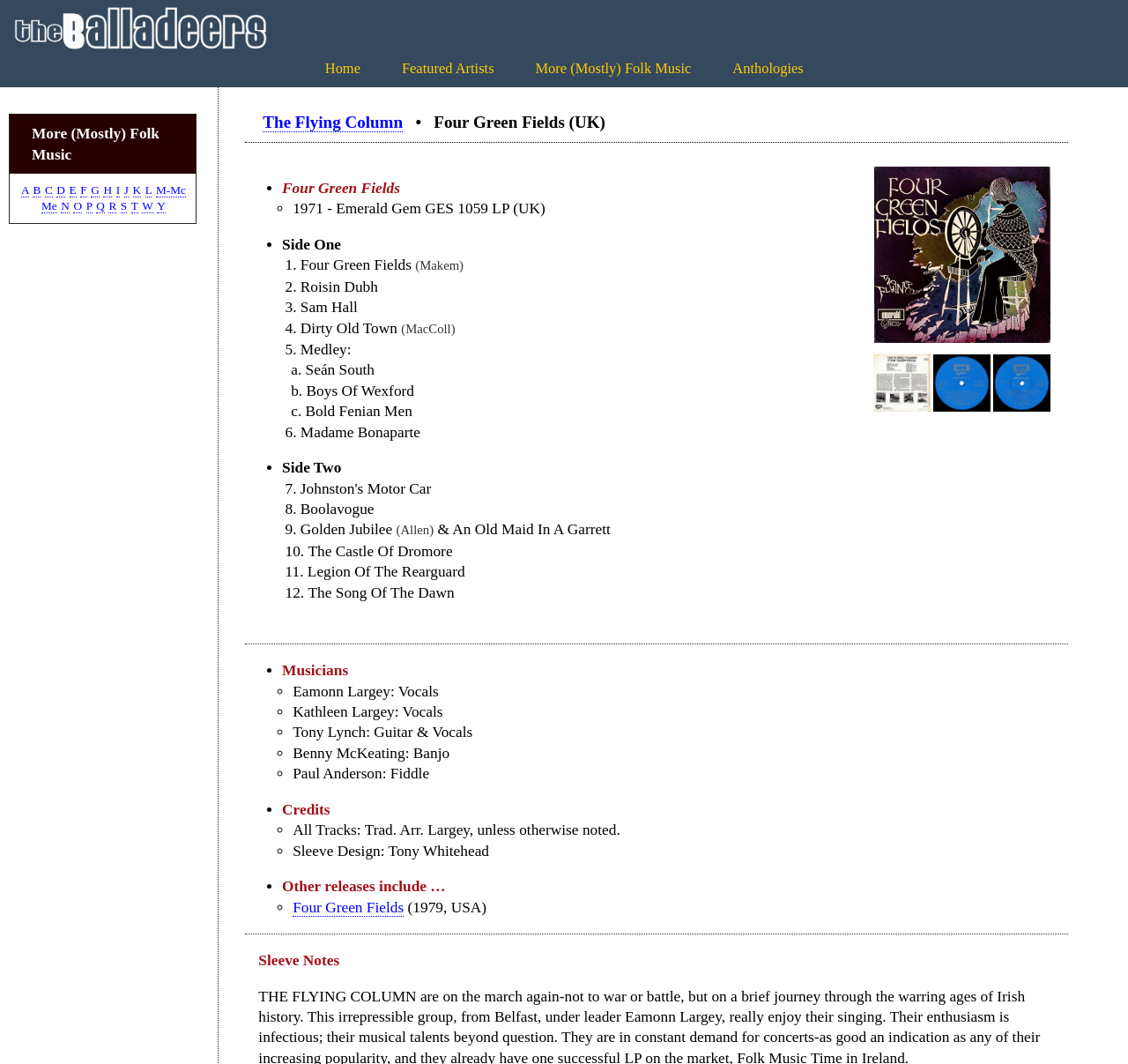From the given element description: "M-Mc", find the bounding box for the UI element. Provide the coordinates as four float numbers between 0 and 1, in the order [left, top, right, bottom].

[0.138, 0.172, 0.165, 0.186]